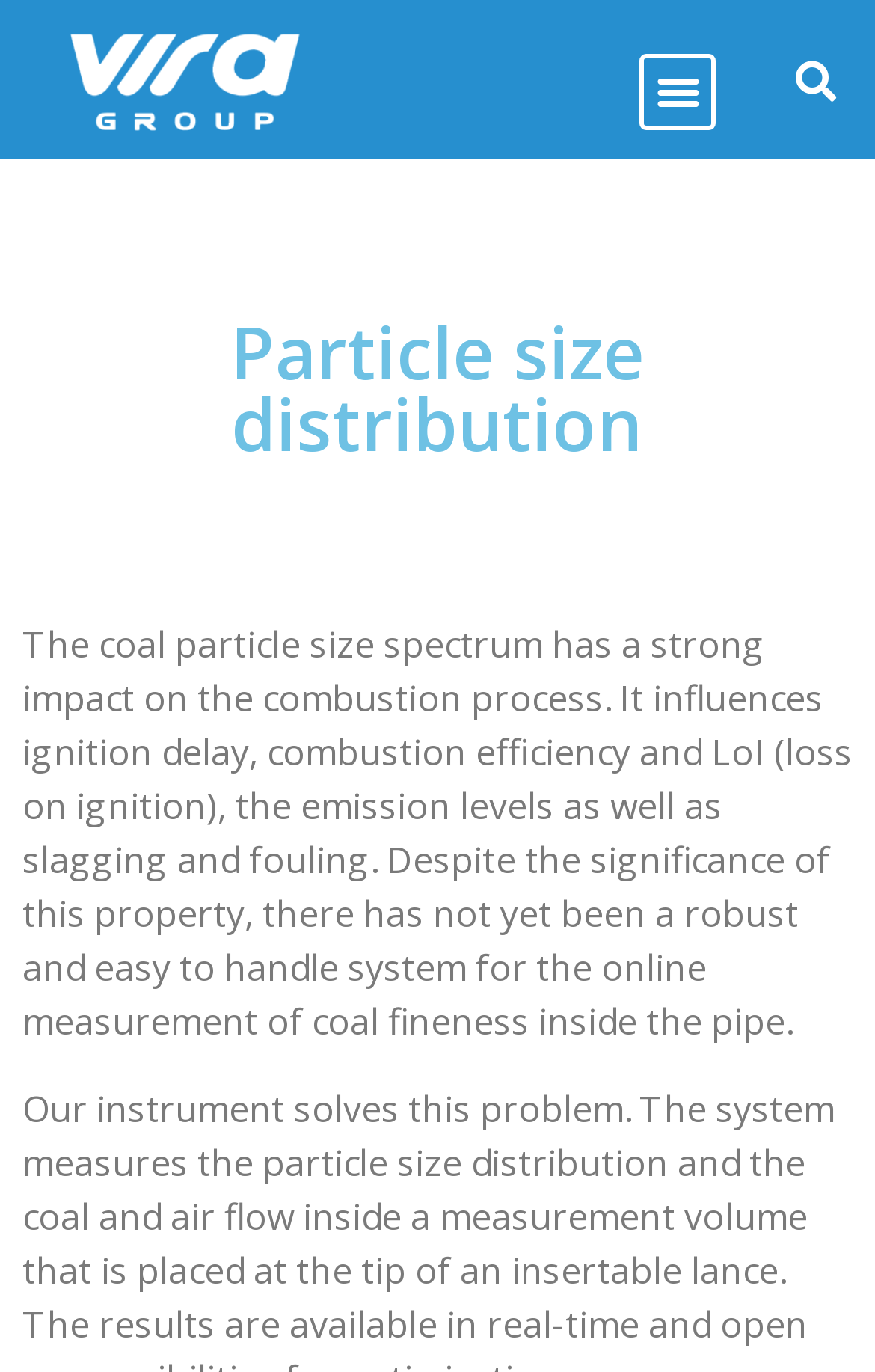Please provide a detailed answer to the question below by examining the image:
Where is the measurement volume placed?

According to the text, the measurement volume is placed at the tip of an insertable, which is likely a probe or sensor that can be inserted into the pipe to measure the particle size distribution and coal and air flow.